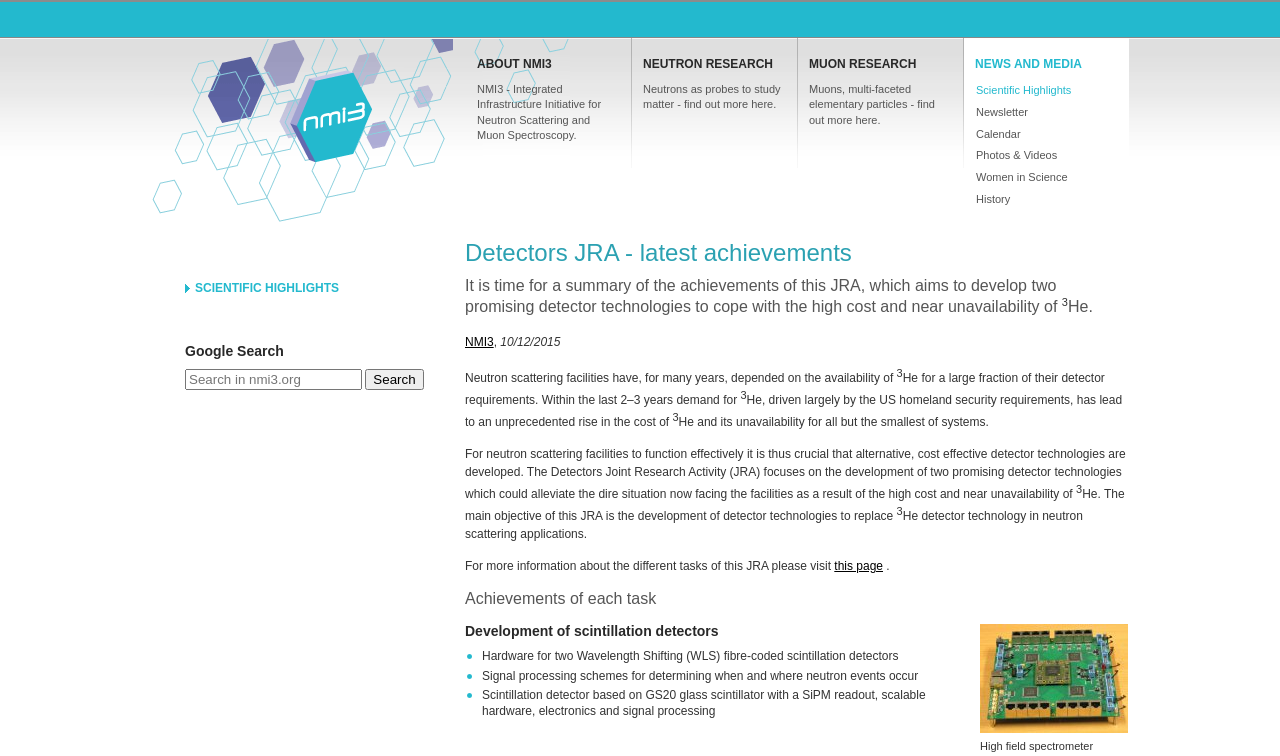Answer the question with a single word or phrase: 
What is the focus of the 'Development of scintillation detectors' task?

Scintillation detectors